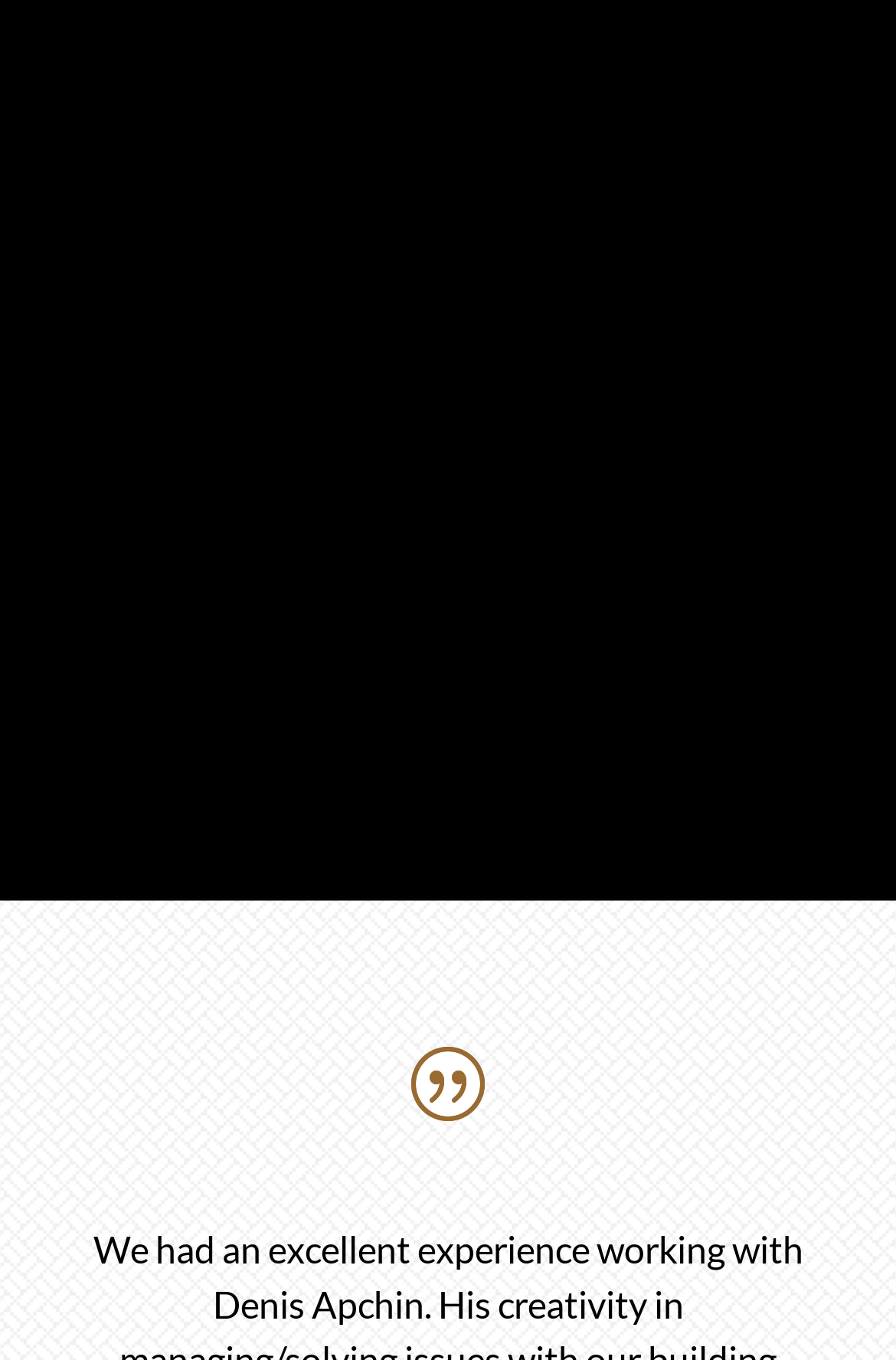Give a short answer to this question using one word or a phrase:
How many icons are on the top row?

3